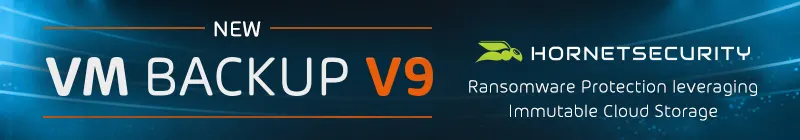Explain the image with as much detail as possible.

The image showcases an advertisement for "VM Backup V9," a new product from Hornet Security. The design features a modern, tech-inspired aesthetic with a dynamic blue background that suggests innovation and security. Prominently displayed are the words “NEW VM BACKUP V9” in bold, attention-grabbing typography, emphasizing the launch of this updated version. Accompanying this, the tagline highlights its capability in providing "Ransomware Protection leveraging Immutable Cloud Storage," indicating a focus on safeguarding data against cyber threats. The Hornet Security logo, positioned on the right, reinforces brand recognition, encapsulating the product's professional and secure offerings in the realm of virtual machine backups.